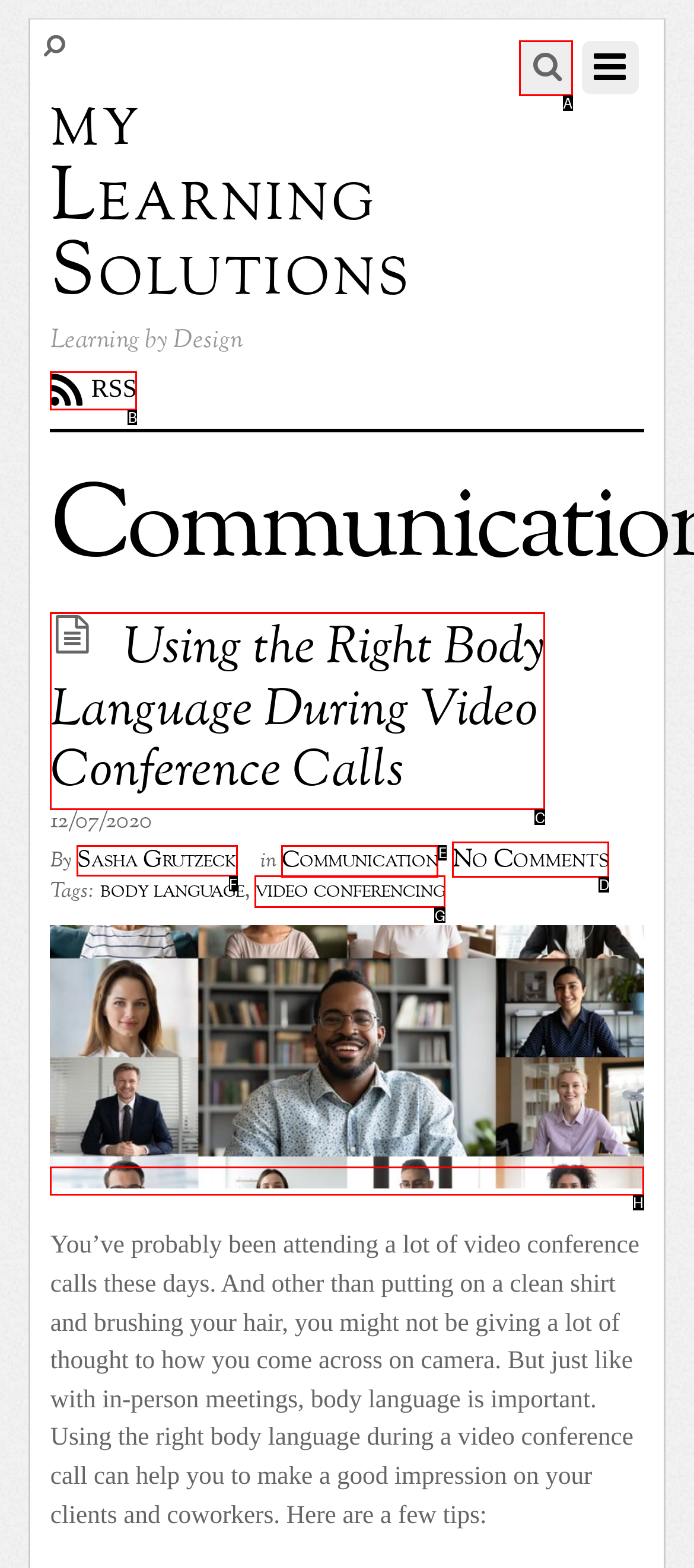Which letter corresponds to the correct option to complete the task: visit Sasha Grutzeck's profile?
Answer with the letter of the chosen UI element.

F